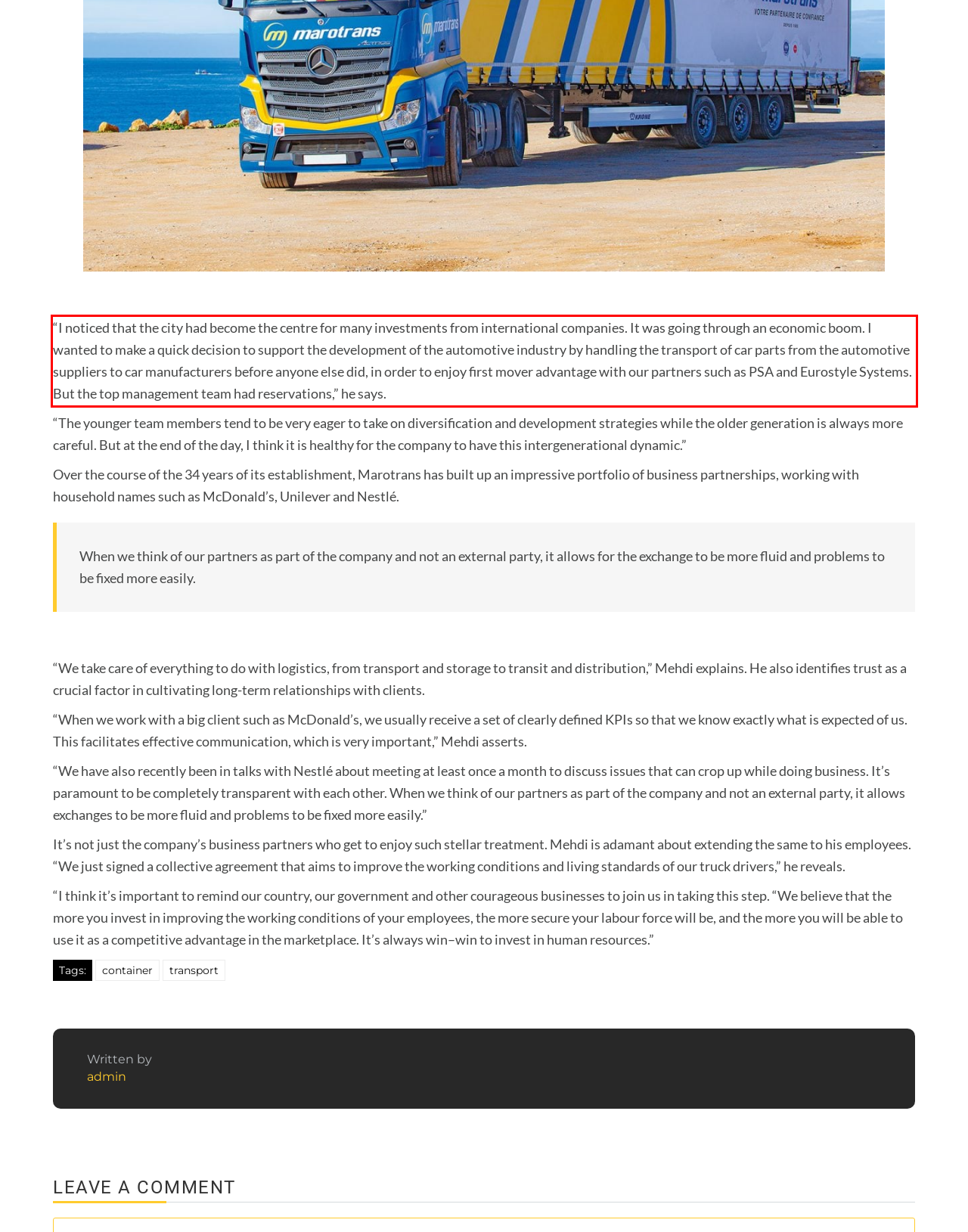Please perform OCR on the text content within the red bounding box that is highlighted in the provided webpage screenshot.

“I noticed that the city had become the centre for many investments from international companies. It was going through an economic boom. I wanted to make a quick decision to support the development of the automotive industry by handling the transport of car parts from the automotive suppliers to car manufacturers before anyone else did, in order to enjoy first mover advantage with our partners such as PSA and Eurostyle Systems. But the top management team had reservations,” he says.